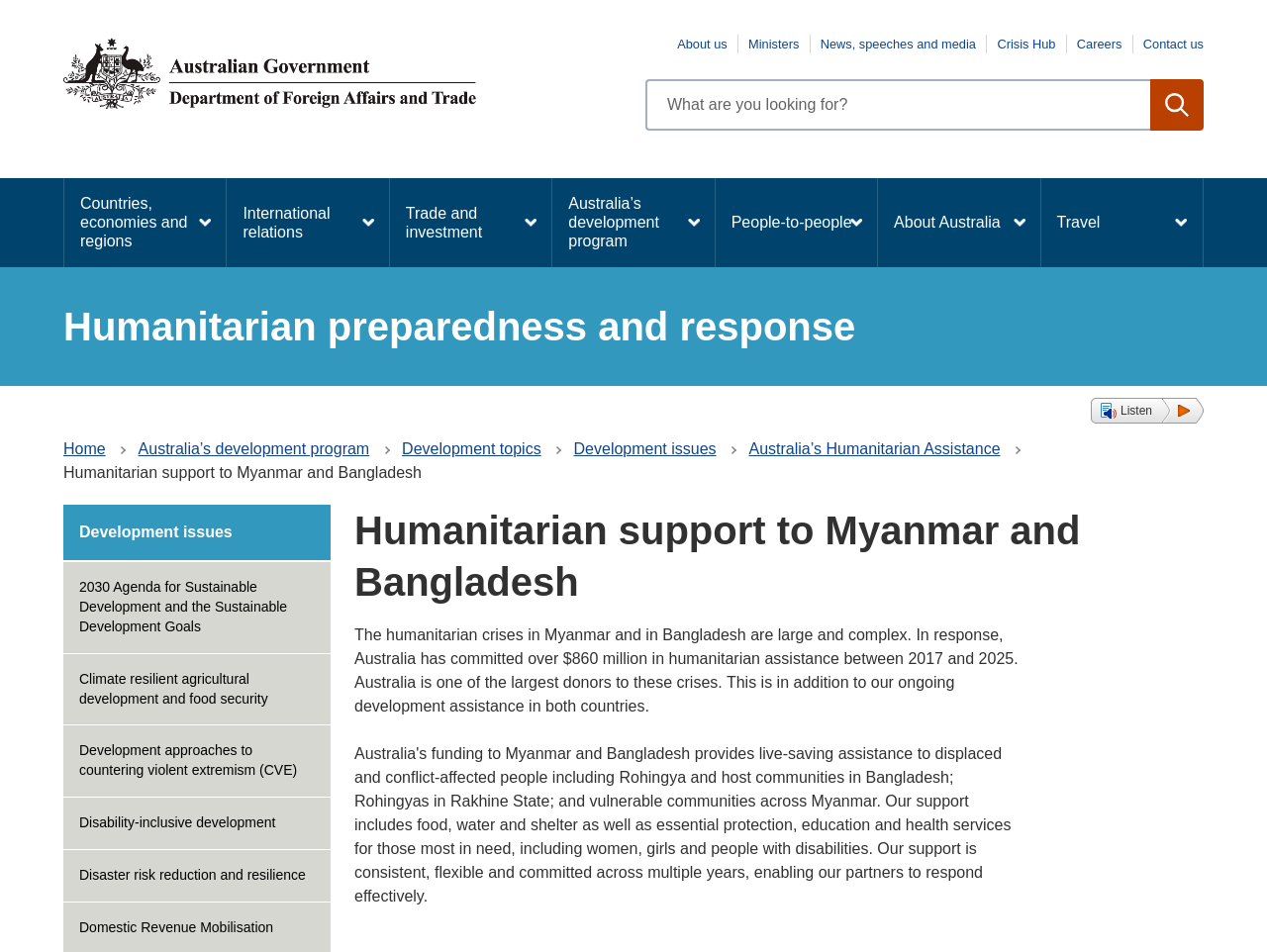Locate the bounding box of the UI element defined by this description: "value="Search"". The coordinates should be given as four float numbers between 0 and 1, formatted as [left, top, right, bottom].

[0.908, 0.083, 0.95, 0.137]